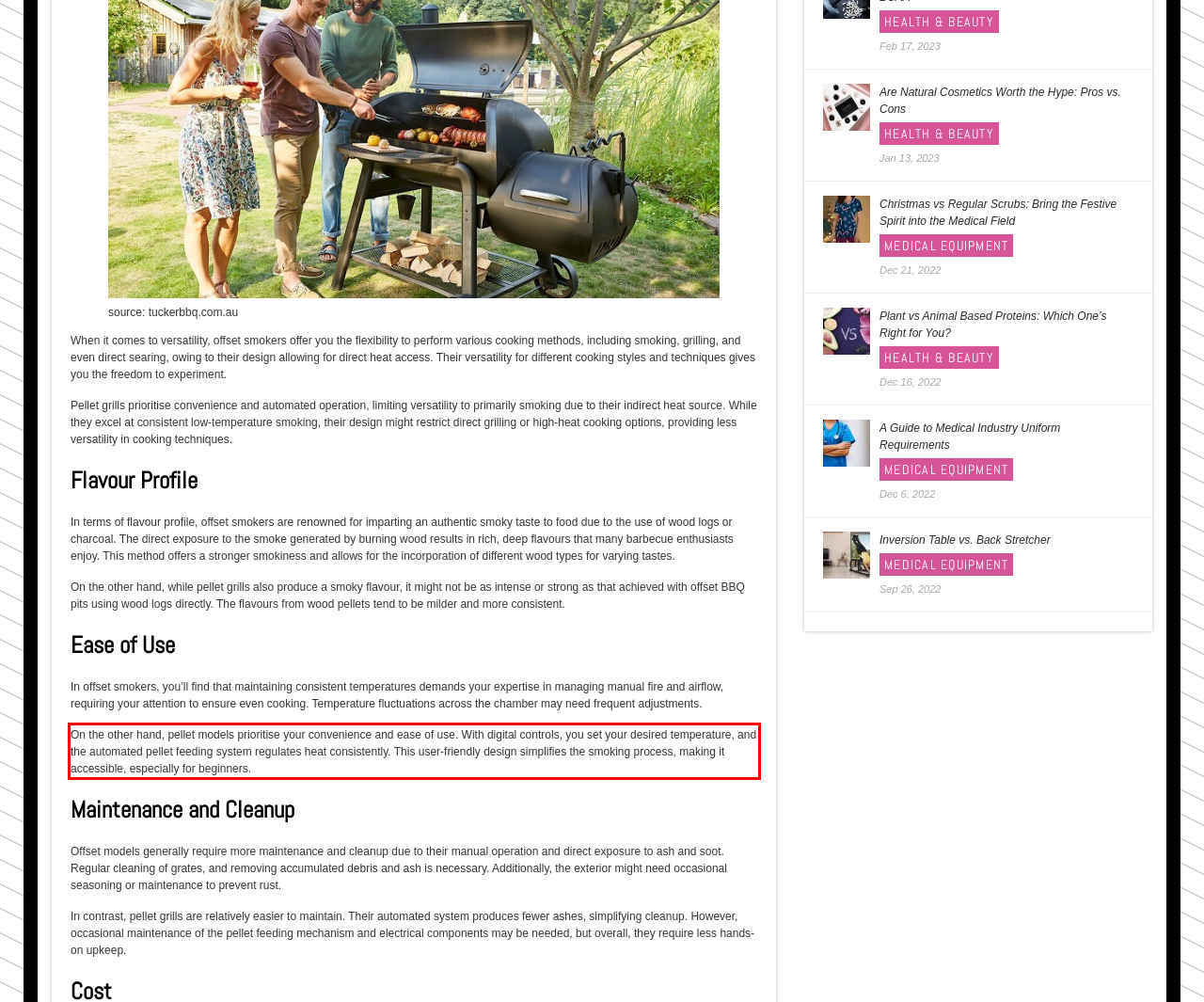Examine the webpage screenshot and use OCR to obtain the text inside the red bounding box.

On the other hand, pellet models prioritise your convenience and ease of use. With digital controls, you set your desired temperature, and the automated pellet feeding system regulates heat consistently. This user-friendly design simplifies the smoking process, making it accessible, especially for beginners.